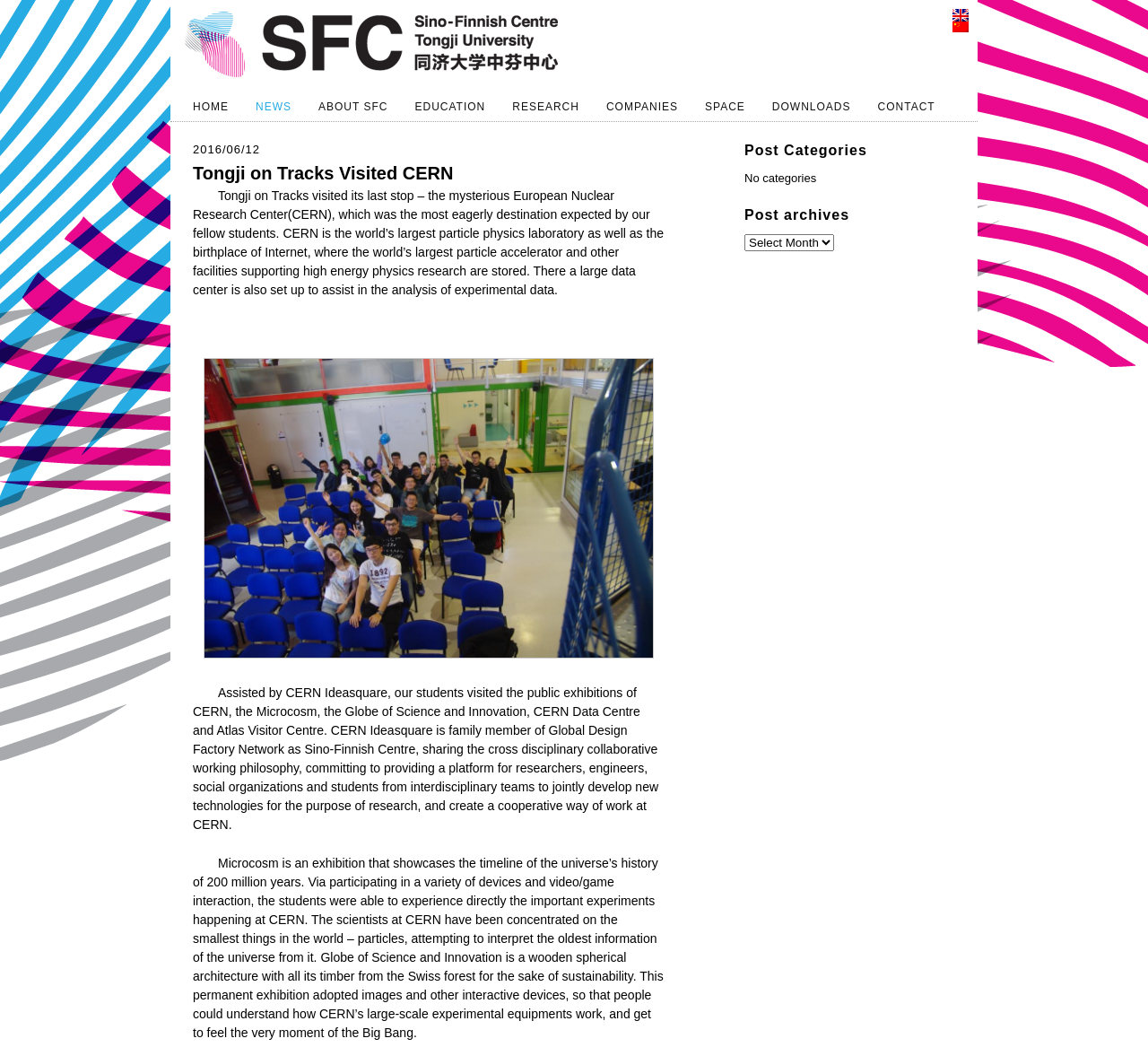What is the purpose of CERN Ideasquare?
Please use the image to deliver a detailed and complete answer.

The answer can be found in the StaticText element with the text 'Assisted by CERN Ideasquare, our students visited the public exhibitions of CERN, ...'. The text explains that CERN Ideasquare is a platform for researchers, engineers, social organizations, and students from interdisciplinary teams to jointly develop new technologies for research.